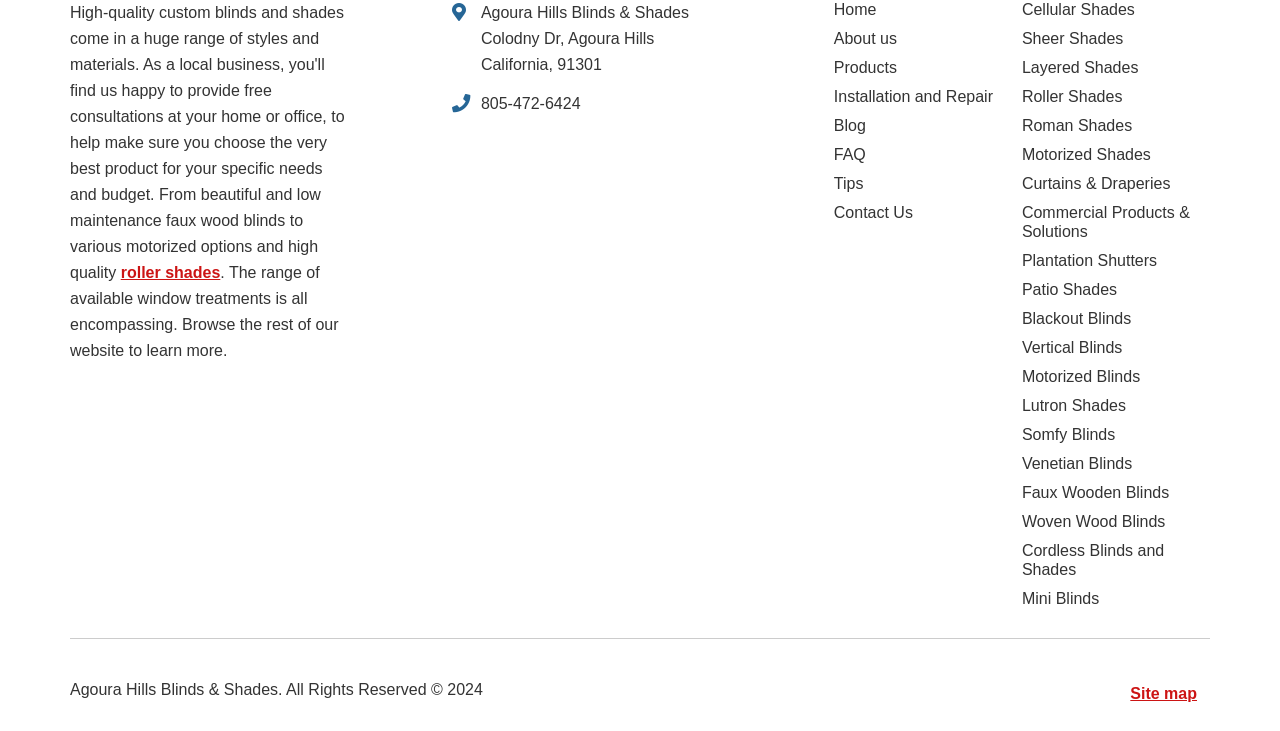Find the bounding box coordinates corresponding to the UI element with the description: "Cordless Blinds and Shades". The coordinates should be formatted as [left, top, right, bottom], with values as floats between 0 and 1.

[0.798, 0.74, 0.945, 0.806]